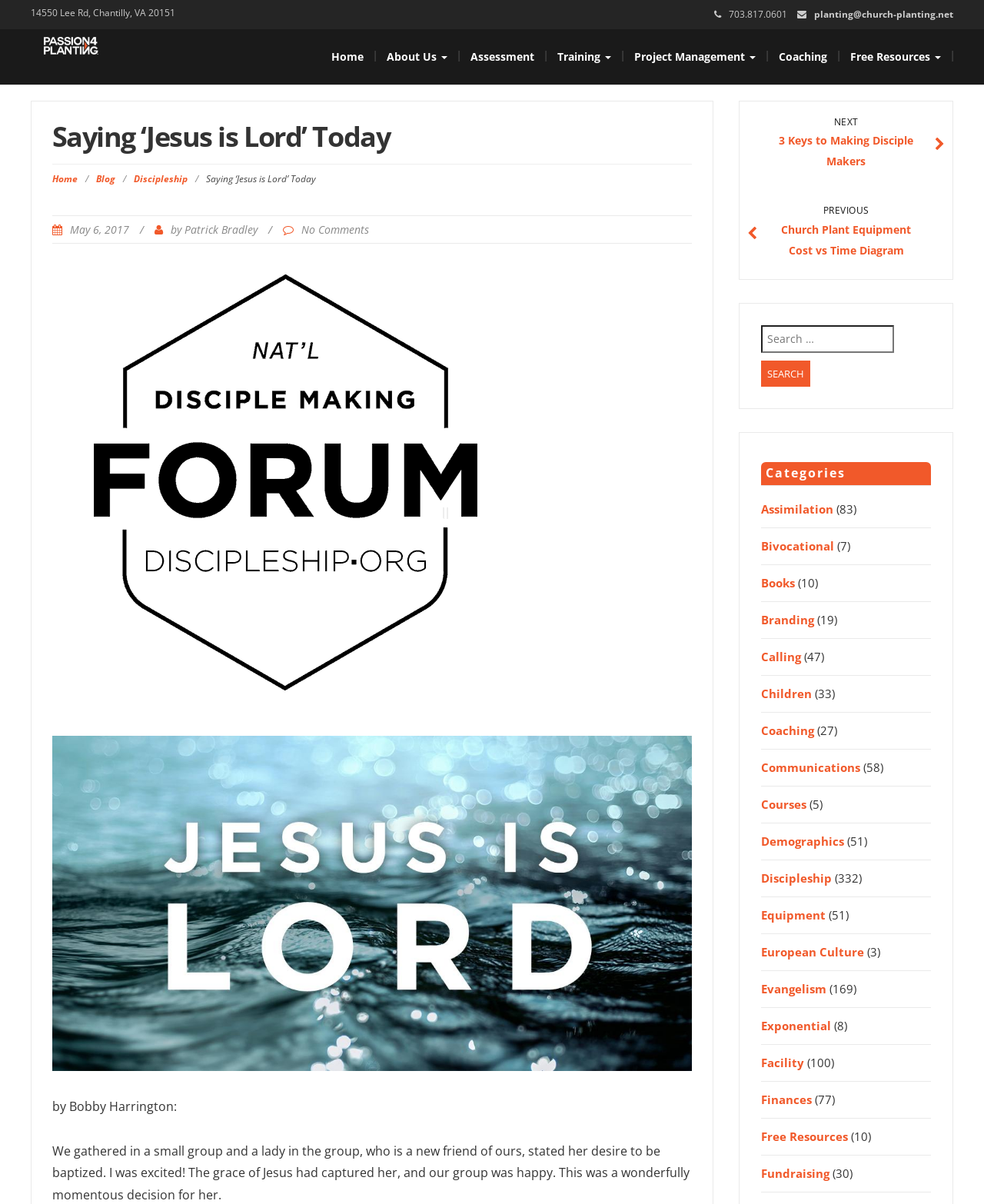How many categories are listed in the sidebar?
Please provide a comprehensive answer to the question based on the webpage screenshot.

I counted the number of link elements in the categories section of the sidebar, which are 'Assimilation', 'Bivocational', 'Books', and so on. There are 20 categories listed in total.